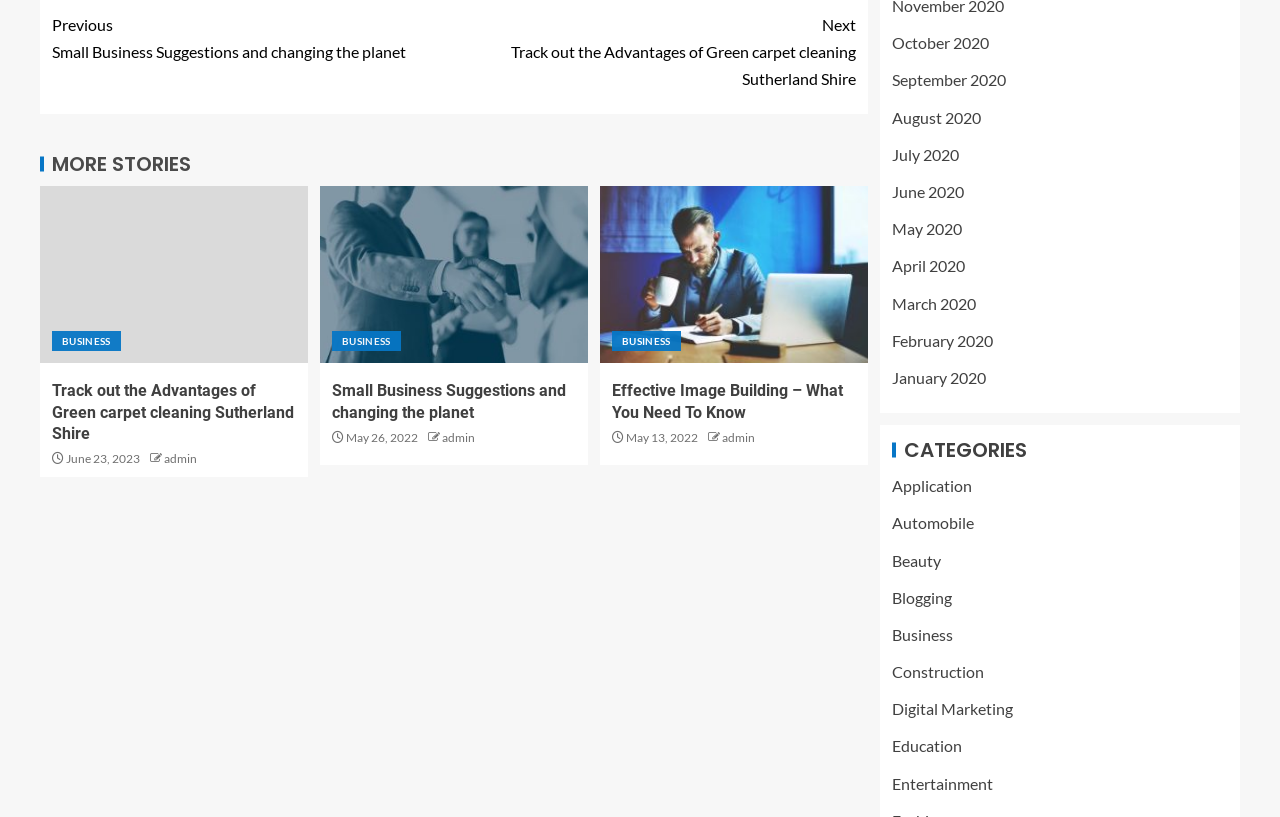How many minutes does it take to read the article 'Small Business Suggestions and changing the planet'?
Based on the screenshot, answer the question with a single word or phrase.

2 min